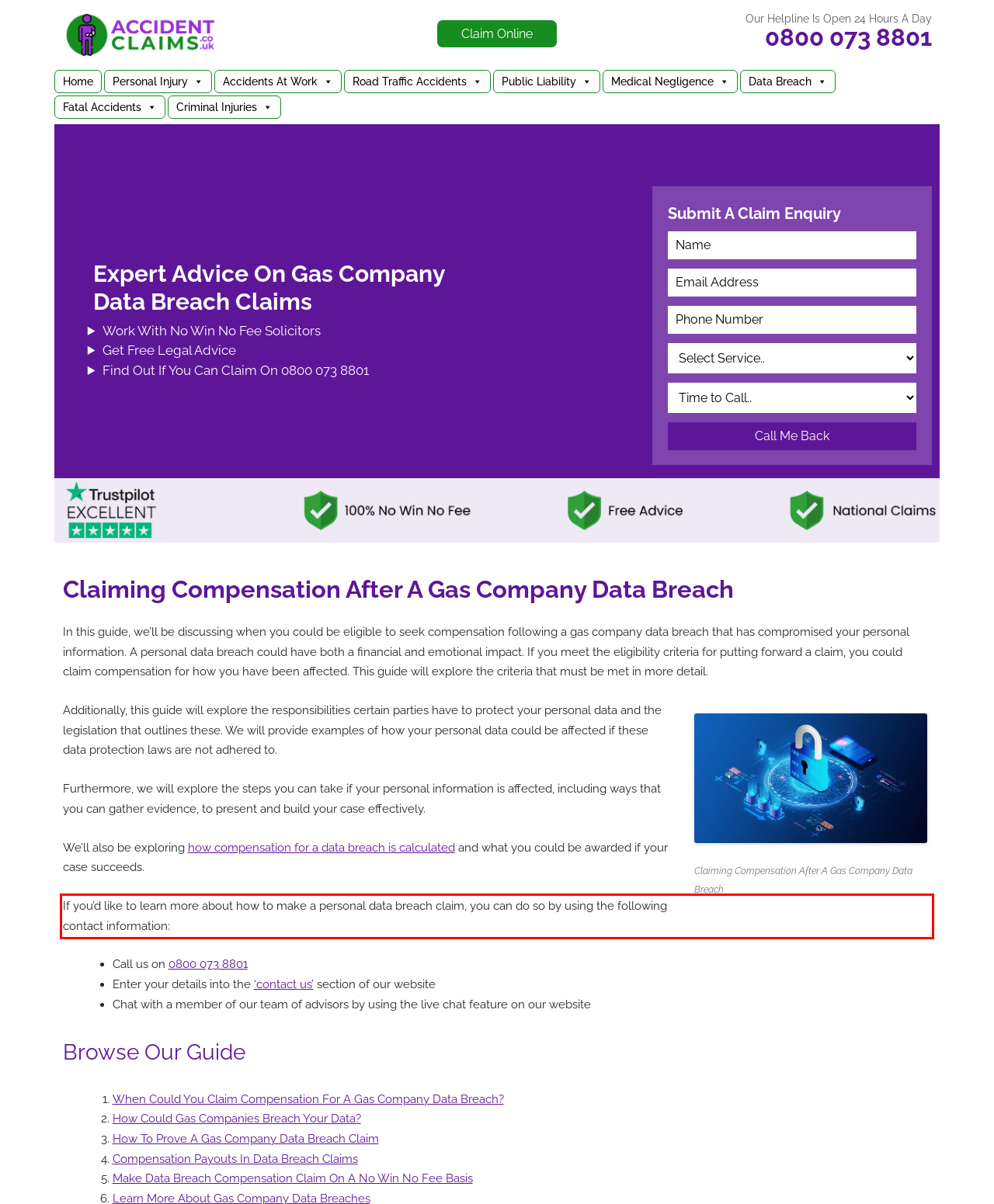Please perform OCR on the text content within the red bounding box that is highlighted in the provided webpage screenshot.

If you’d like to learn more about how to make a personal data breach claim, you can do so by using the following contact information: